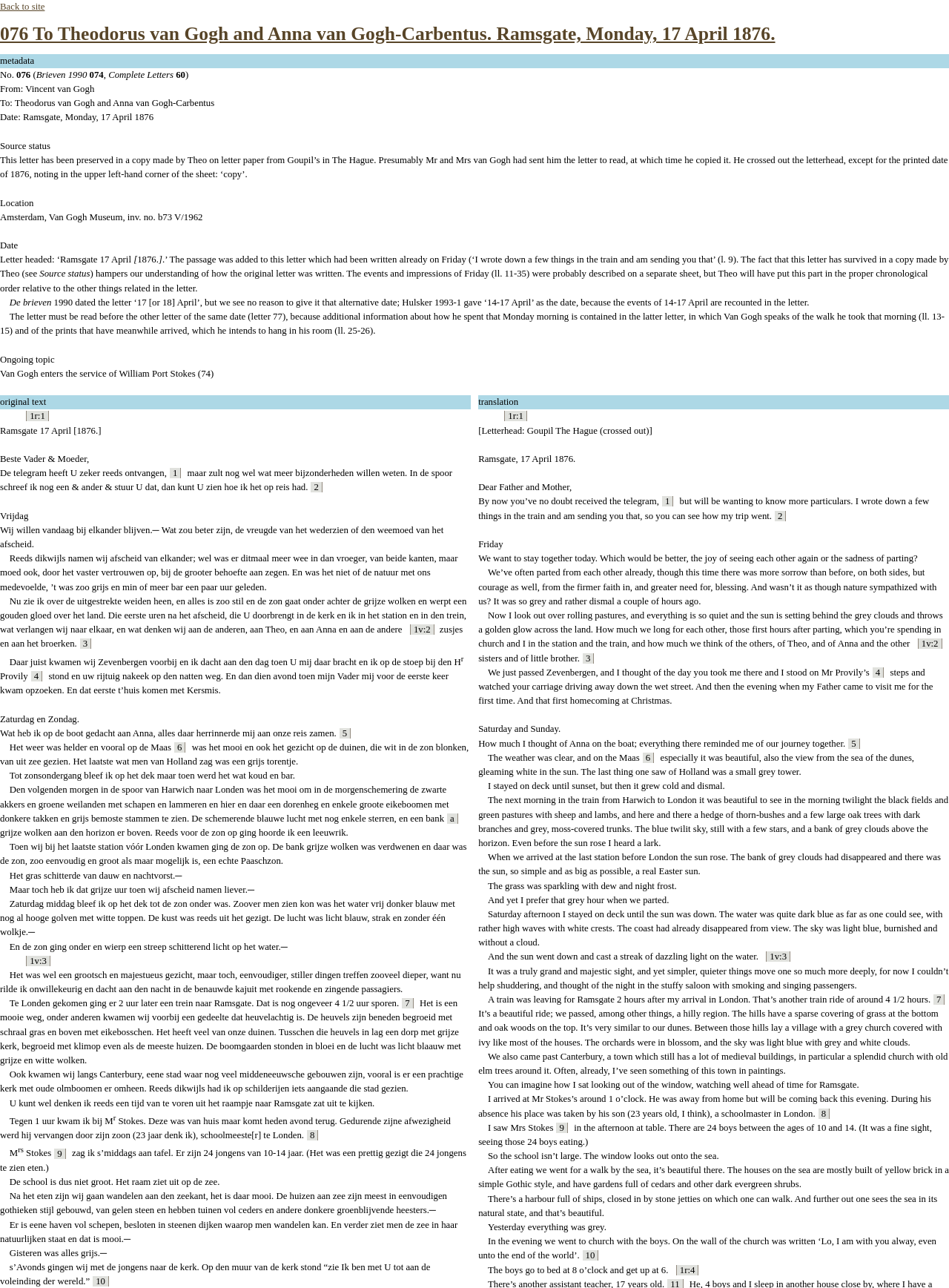Answer the question below in one word or phrase:
What is the occupation of William Port Stokes?

Schoolmaster